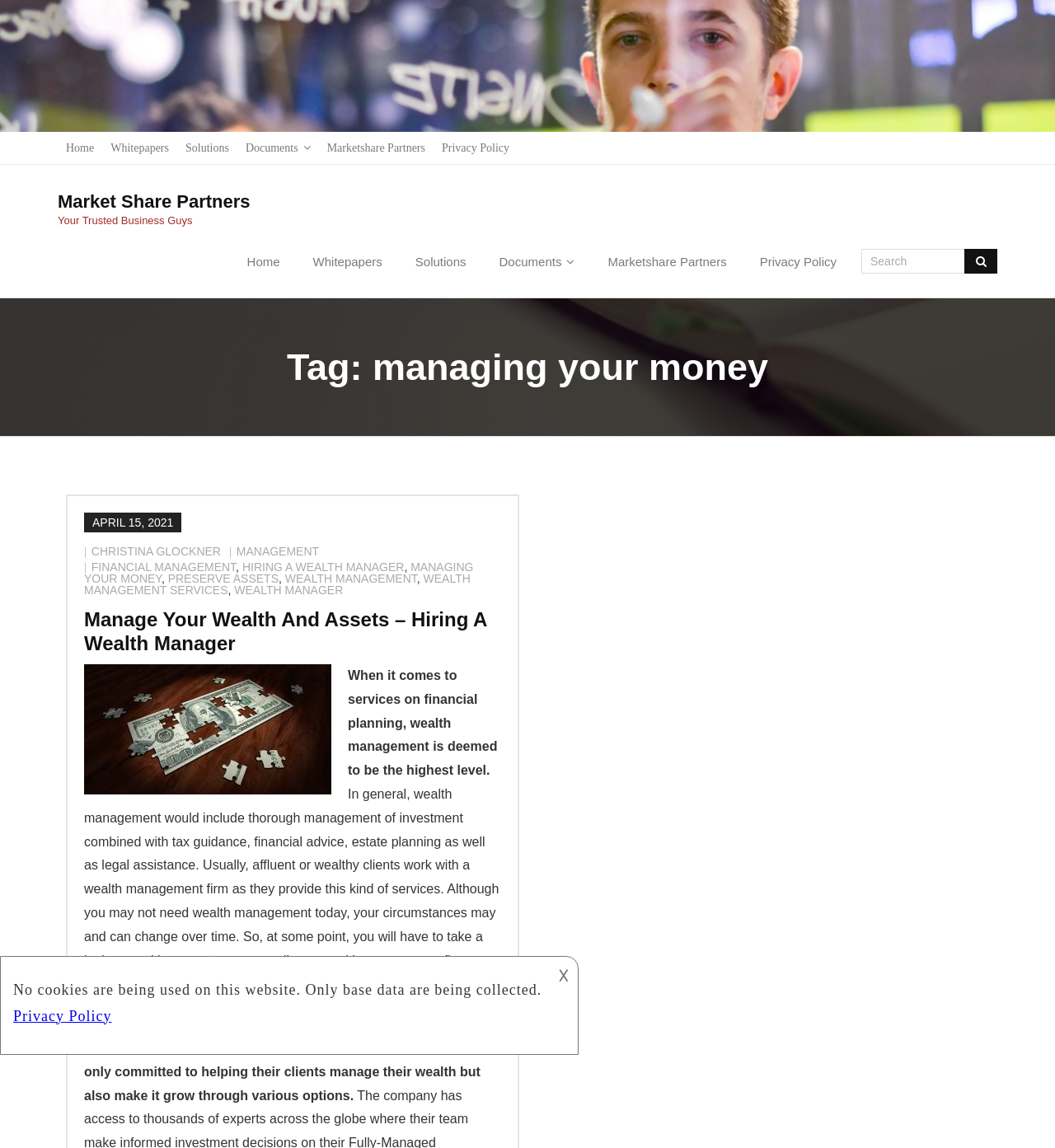Determine the bounding box coordinates (top-left x, top-left y, bottom-right x, bottom-right y) of the UI element described in the following text: Solutions

[0.168, 0.115, 0.225, 0.143]